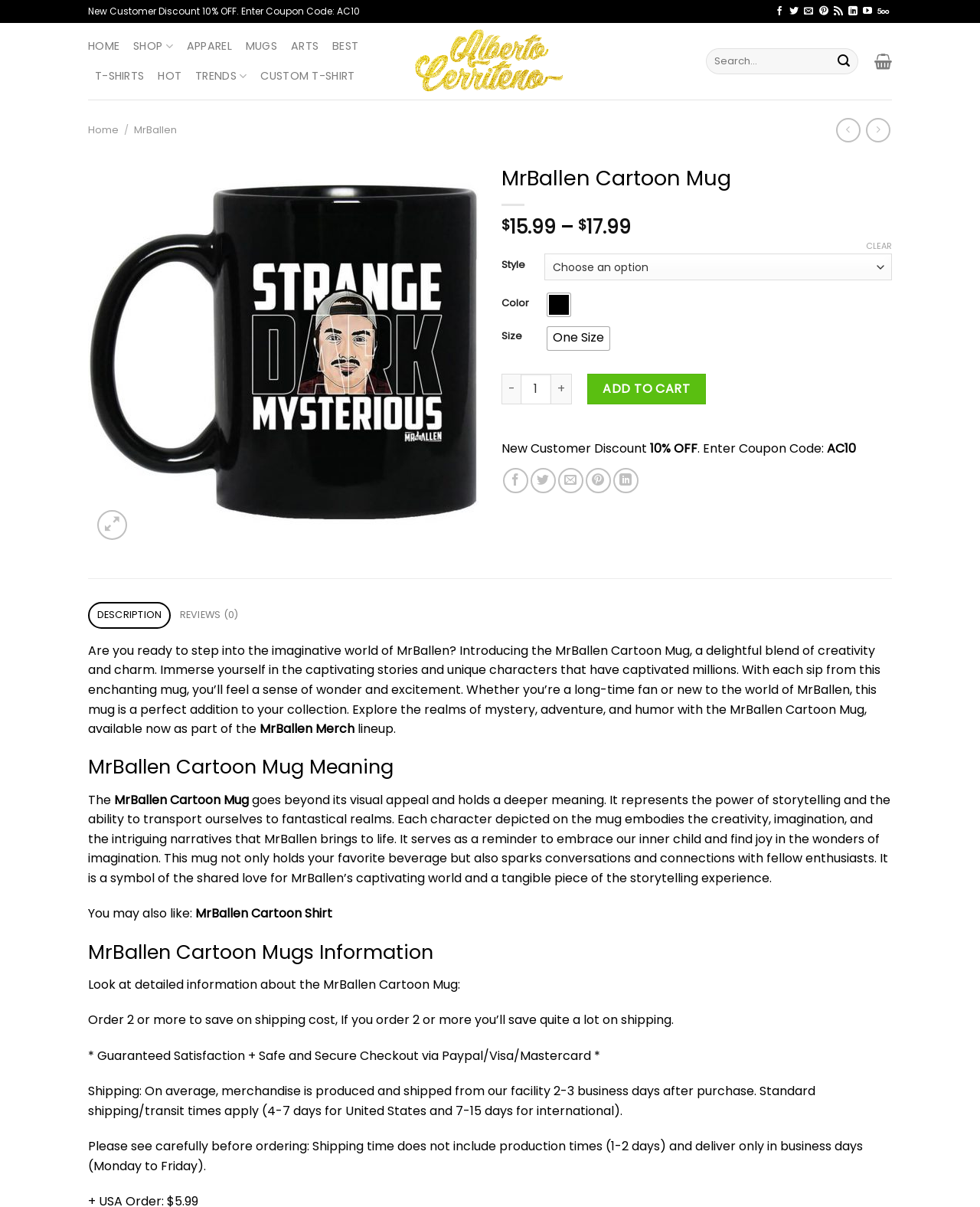What is the purpose of the 'CLEAR' button?
Based on the screenshot, provide a one-word or short-phrase response.

To clear selections